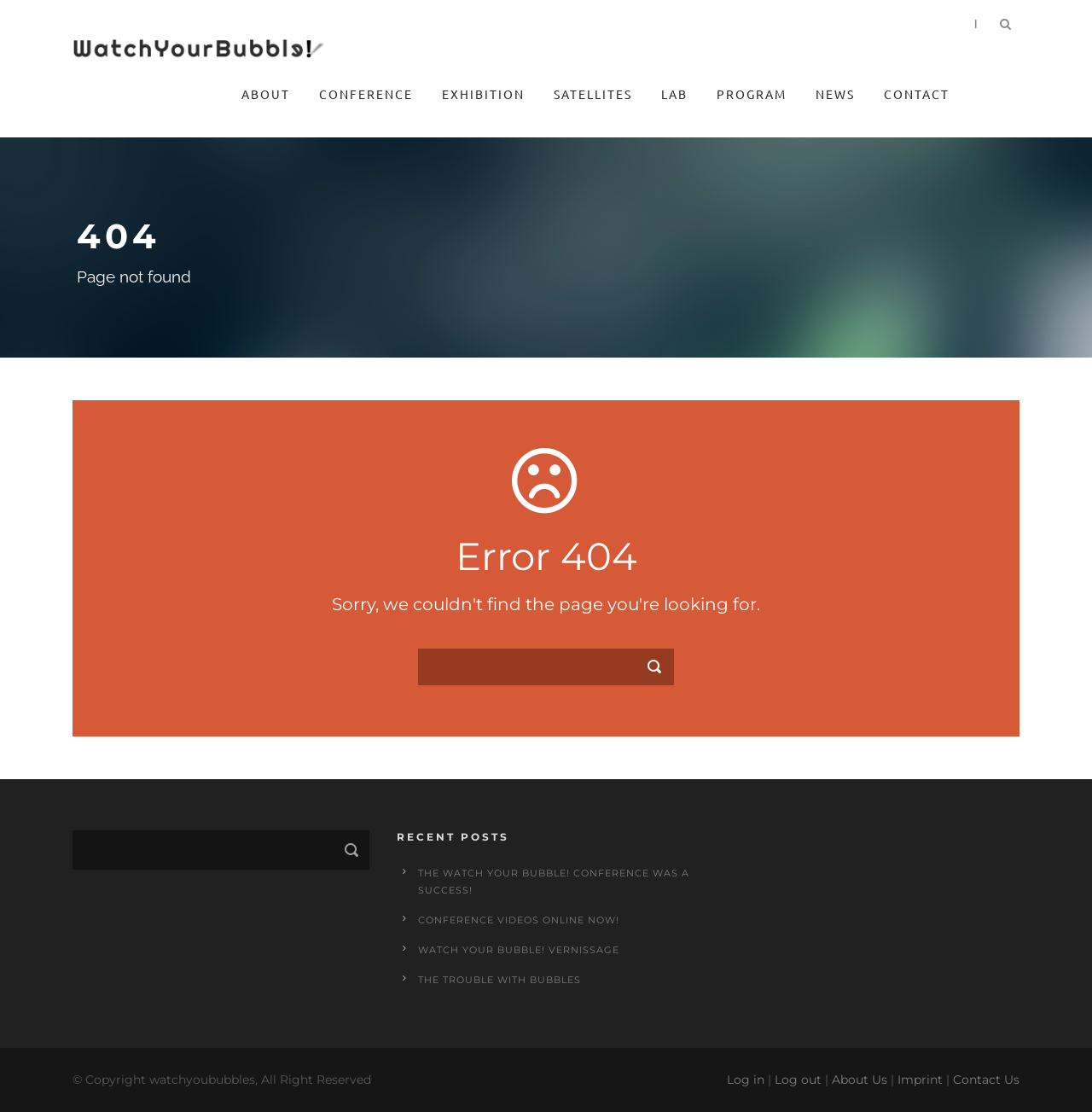Please find the bounding box coordinates of the element's region to be clicked to carry out this instruction: "Click the About link".

None